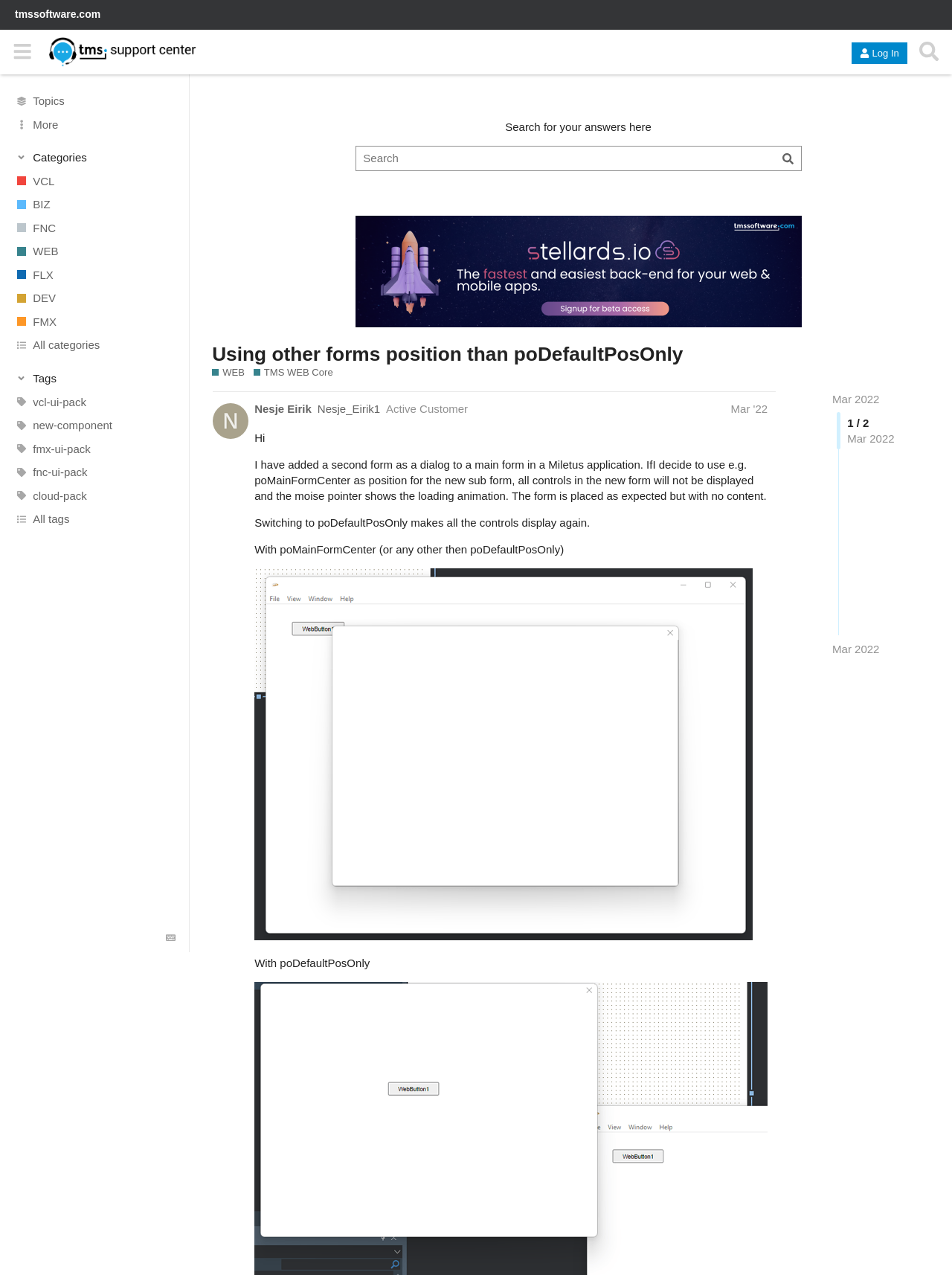Write a detailed summary of the webpage, including text, images, and layout.

This webpage is a support center page for TMS WEB Core, a framework for creating modern web applications. At the top, there is a header section with a logo, a "Hide sidebar" button, a "Log In" button, and a search button. Below the header, there are several links to different categories, including VCL, BIZ, FNC, WEB, FLX, DEV, and FMX, as well as an "All categories" link.

On the left side, there is a sidebar with several sections, including "Categories" and "Tags". Each section has a button to expand or collapse it, and they contain links to various topics and tags.

In the main content area, there is a search bar with a placeholder text "Search for your answers here". Below the search bar, there is a heading "Using other forms position than poDefaultPosOnly" followed by a description of the topic. The description includes a link to the topic, a link to the WEB Core framework, and a link to the TMS WEB Core framework.

Below the description, there is a section with a heading "Mar 2022" followed by a post from a user named Nesje Eirik. The post includes a description of an issue with adding a second form as a dialog to a main form in a Miletus application, and how switching to poDefaultPosOnly makes all the controls display again. The post also includes an image attachment.

At the bottom of the page, there is a pagination section with a link to the next page.